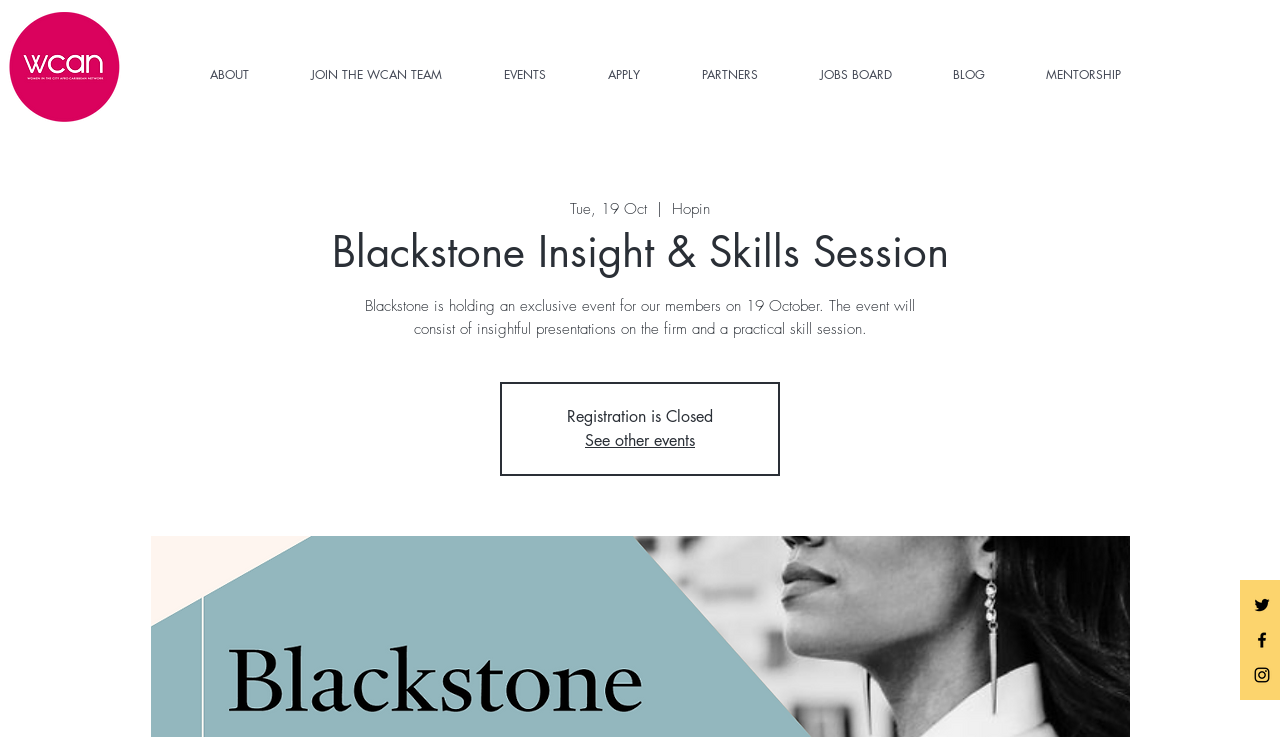Summarize the contents and layout of the webpage in detail.

The webpage appears to be an event page for a Blackstone Insight & Skills Session. At the top left corner, there is a WCAN pink logo. Below the logo, there is a navigation bar with links to various sections of the website, including "ABOUT", "JOIN THE WCAN TEAM", "EVENTS", "APPLY", "PARTNERS", "JOBS BOARD", "BLOG", and "MENTORSHIP".

On the right side of the navigation bar, there is a social media bar with links to Twitter, Facebook, and Instagram, each represented by a black icon.

The main content of the page is divided into sections. At the top, there is a heading that reads "Blackstone Insight & Skills Session". Below the heading, there is a paragraph of text that describes the event, stating that Blackstone is holding an exclusive event for its members on October 19, featuring insightful presentations on the firm and a practical skill session.

Below the event description, there is a section that displays the event date, "Tue, 19 Oct", followed by the event platform, "Hopin". Further down, there is a notice that "Registration is Closed". Finally, there is a link to "See other events" at the bottom of the page.